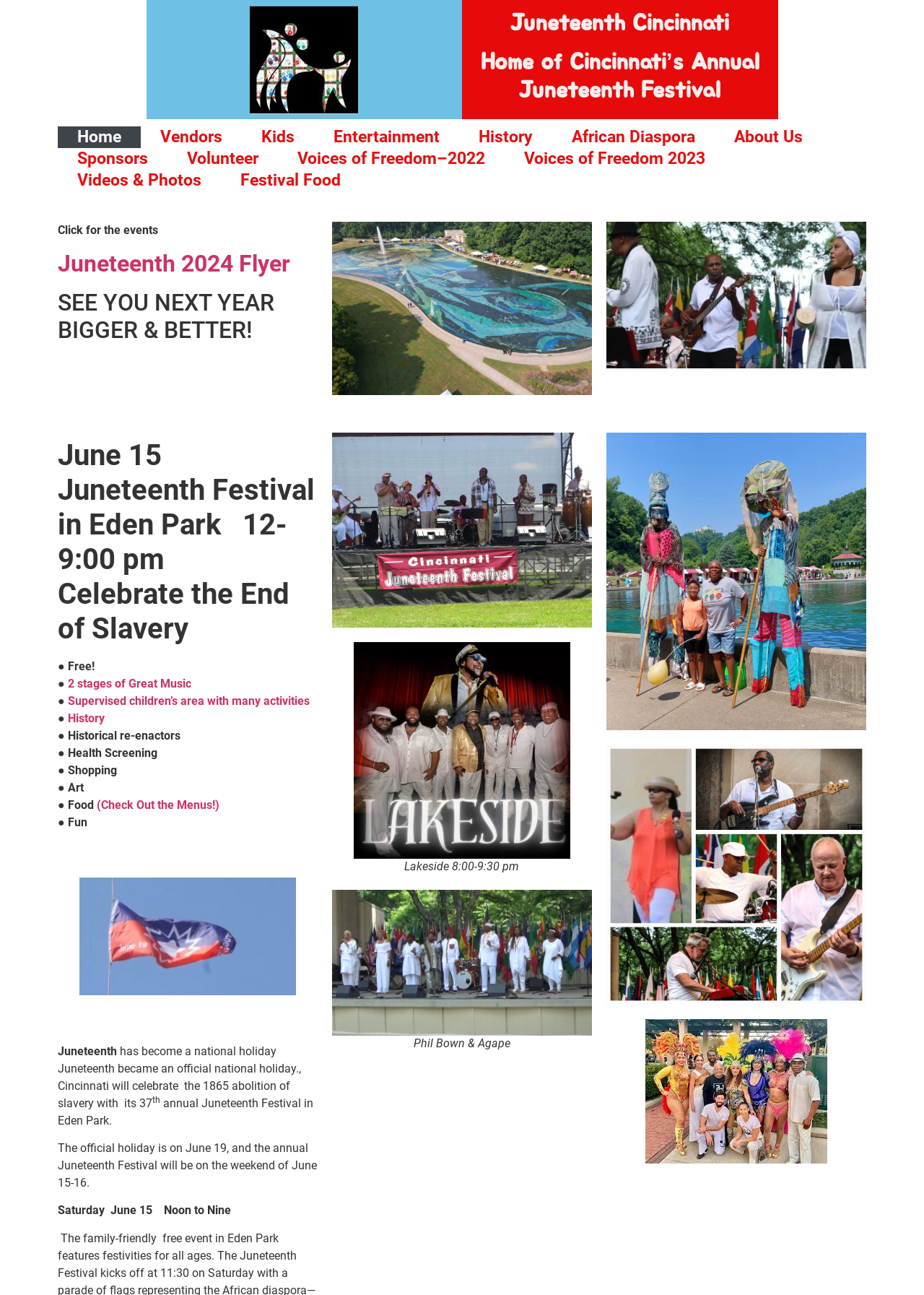Refer to the element description Read More and identify the corresponding bounding box in the screenshot. Format the coordinates as (top-left x, top-left y, bottom-right x, bottom-right y) with values in the range of 0 to 1.

None